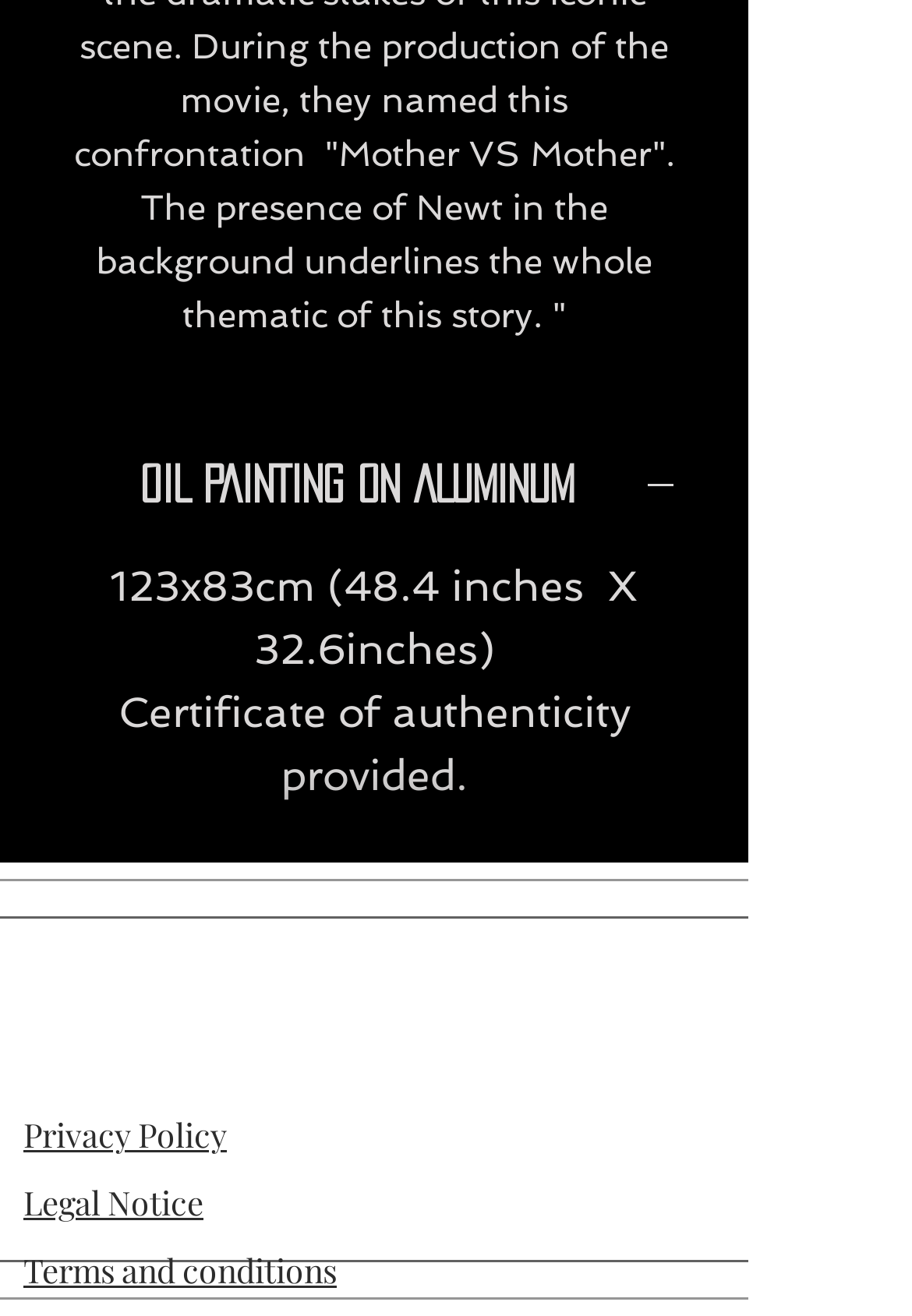Give a succinct answer to this question in a single word or phrase: 
Who created the website?

julien vergé